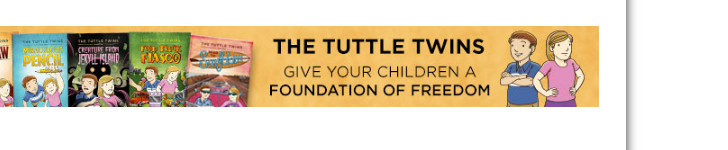What is the target audience of the book series?
Refer to the image and provide a detailed answer to the question.

The target audience of the book series is children, as evident from the illustrations of the book covers showcasing engaging designs that likely capture the interest of young readers, and the overall design blending playful artwork with a light-hearted tone.